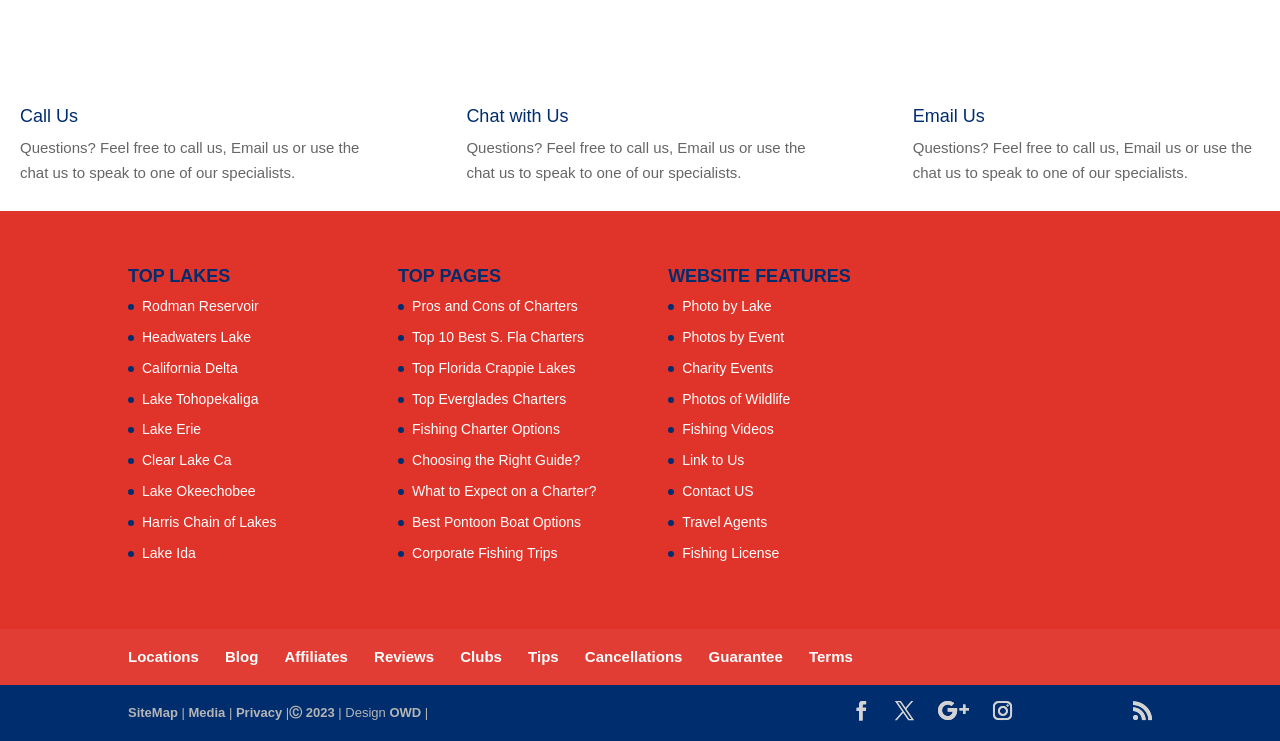Locate the bounding box of the UI element based on this description: "Clubs". Provide four float numbers between 0 and 1 as [left, top, right, bottom].

[0.36, 0.874, 0.392, 0.897]